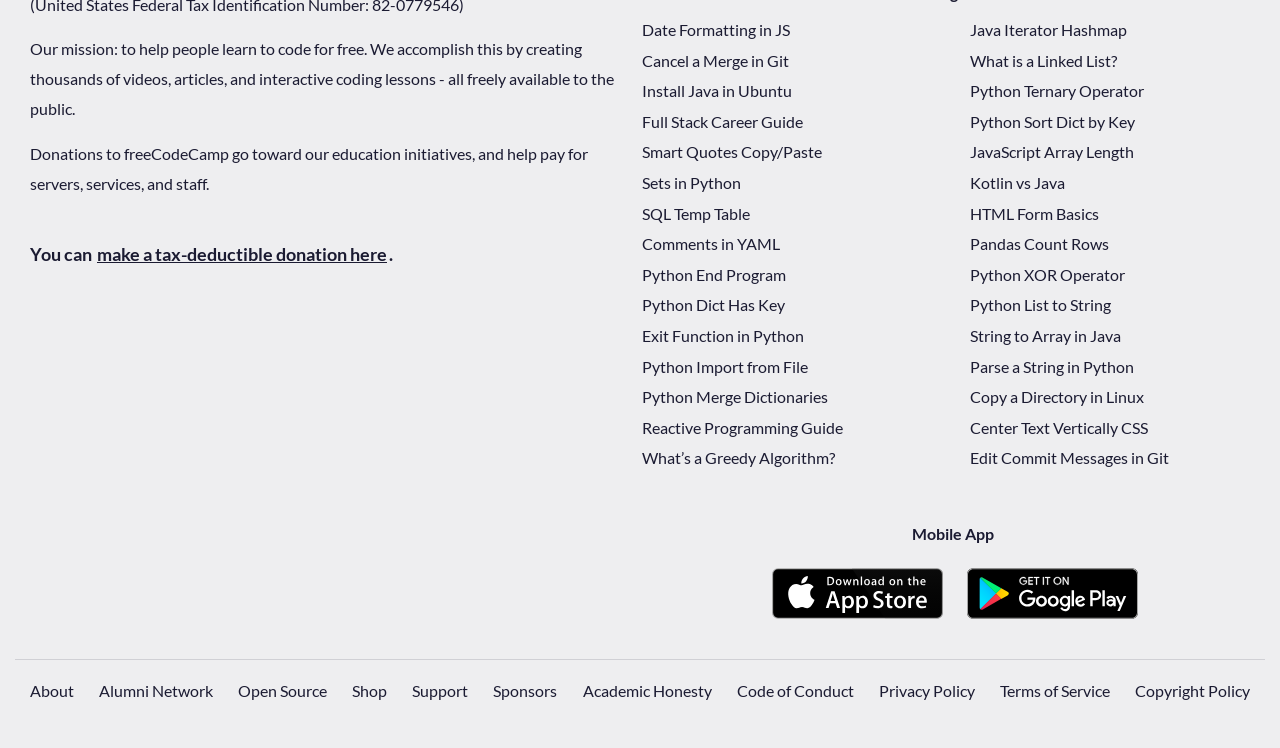Identify the bounding box for the UI element specified in this description: "Edit Commit Messages in Git". The coordinates must be four float numbers between 0 and 1, formatted as [left, top, right, bottom].

[0.756, 0.597, 0.914, 0.628]